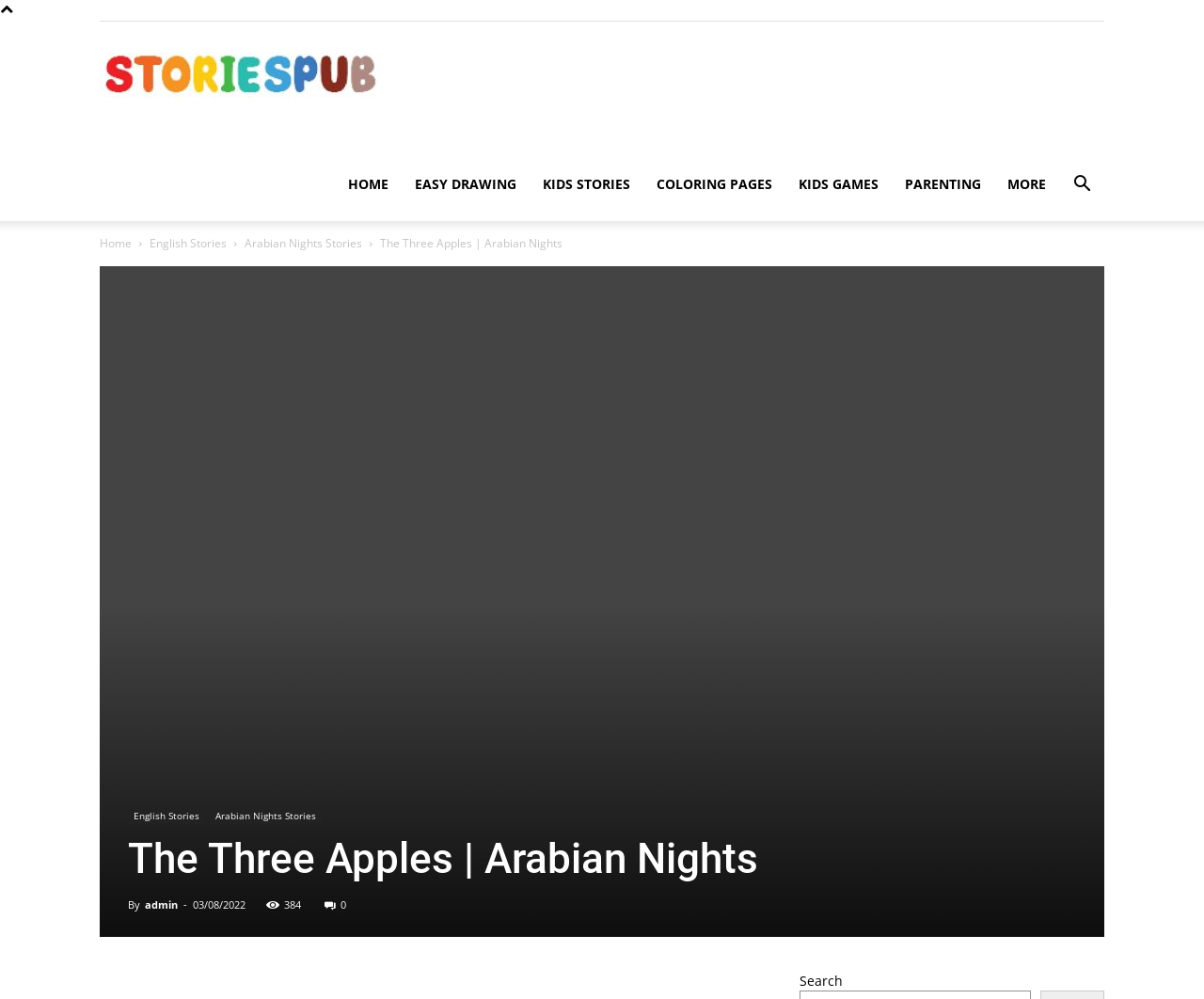Locate the headline of the webpage and generate its content.

The Three Apples | Arabian Nights